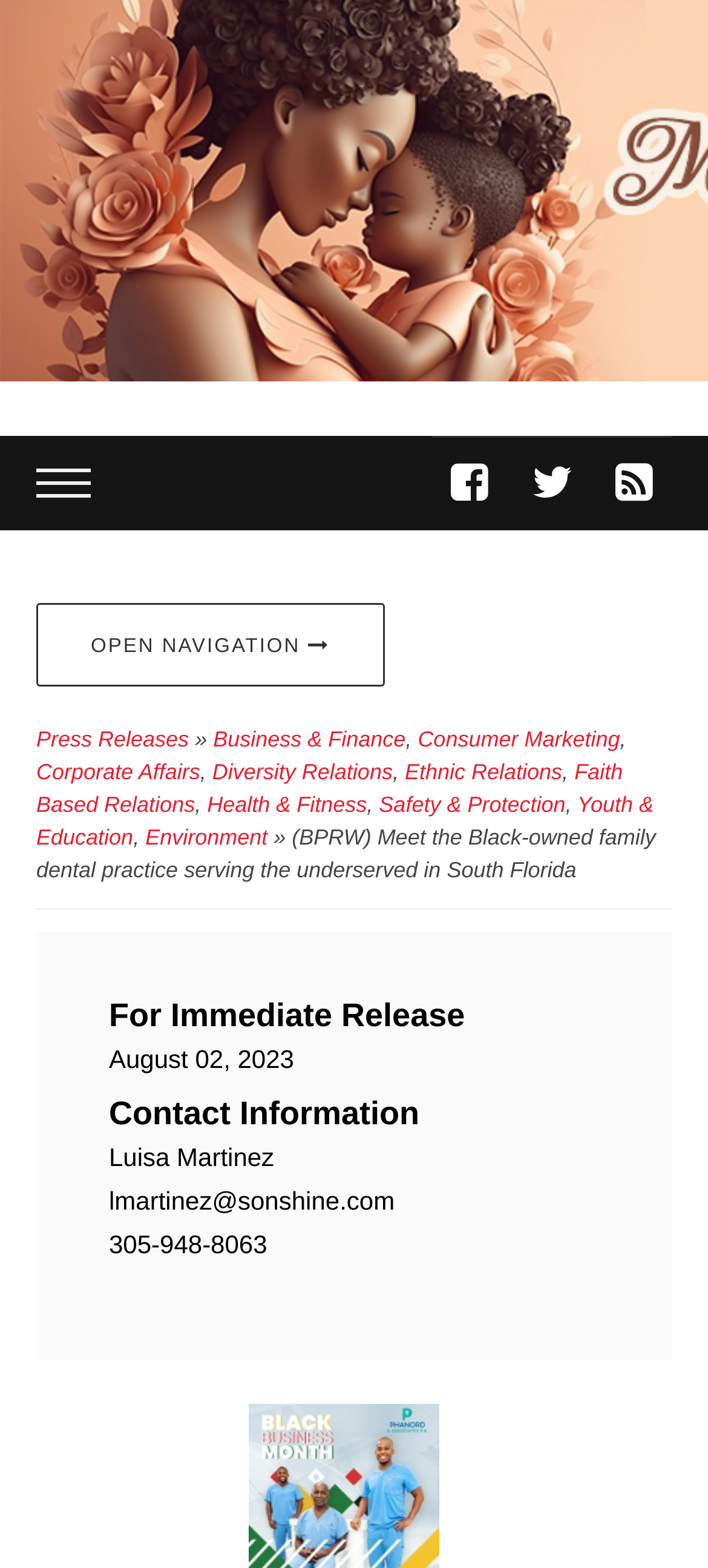Using the webpage screenshot, find the UI element described by Environment. Provide the bounding box coordinates in the format (top-left x, top-left y, bottom-right x, bottom-right y), ensuring all values are floating point numbers between 0 and 1.

[0.205, 0.526, 0.378, 0.542]